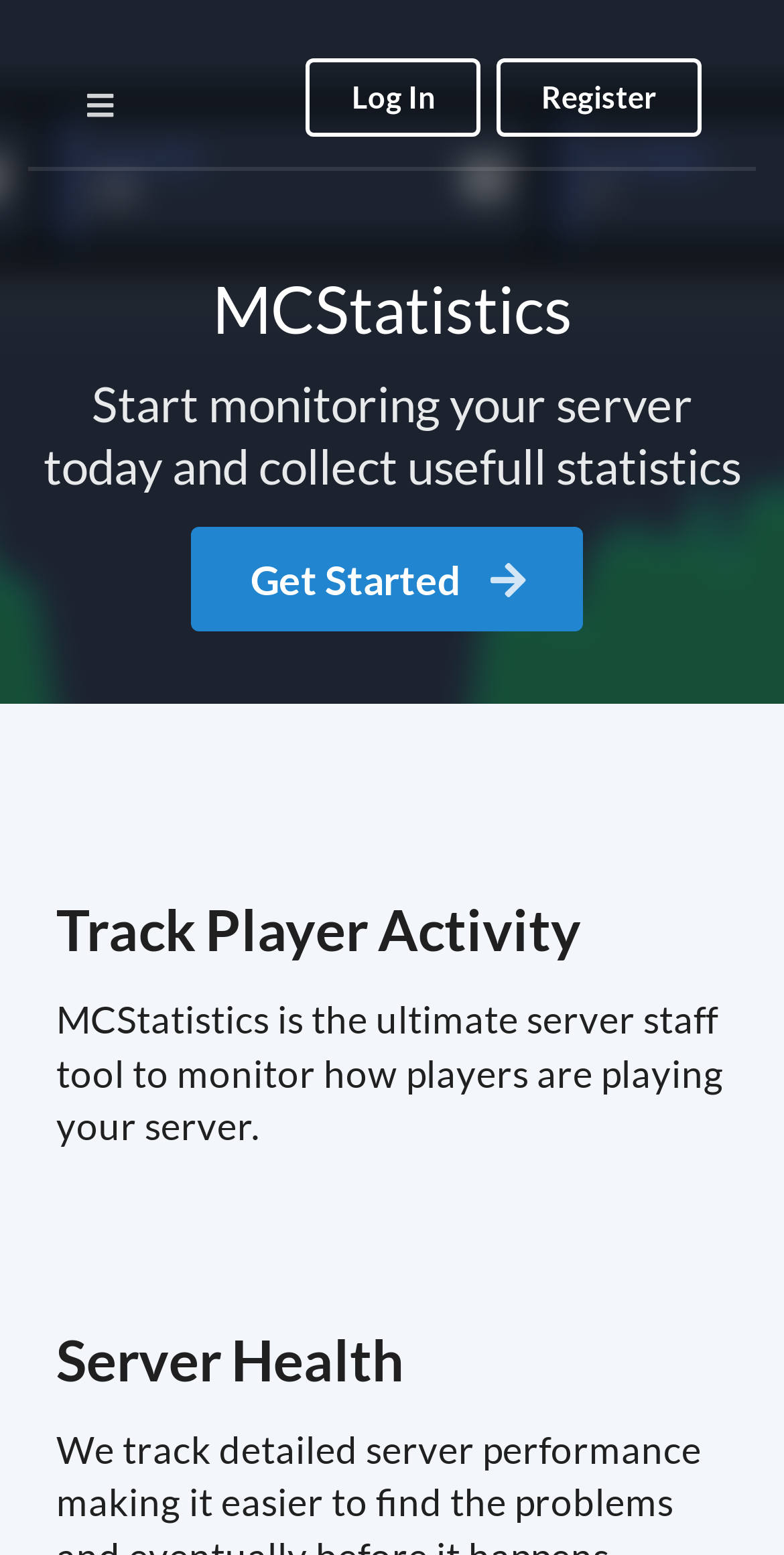Describe all visible elements and their arrangement on the webpage.

The webpage is about MCStatistics, a server staff tool for monitoring player activity. At the top left, there is a small icon represented by '\uf0c9'. To the right of the icon, there are two links, "Log In" and "Register", positioned side by side. Below the icon and links, the main title "MCStatistics" is prominently displayed, followed by a subtitle "Start monitoring your server today and collect useful statistics". 

Underneath the title and subtitle, there is a call-to-action link "Get Started" with an arrow icon. Further down, there are three sections. The first section is headed by "Track Player Activity", and the second section is headed by "Server Health". In between these two sections, there is a paragraph of text that summarizes the purpose of MCStatistics, stating that it is a server staff tool for monitoring how players are playing a server.